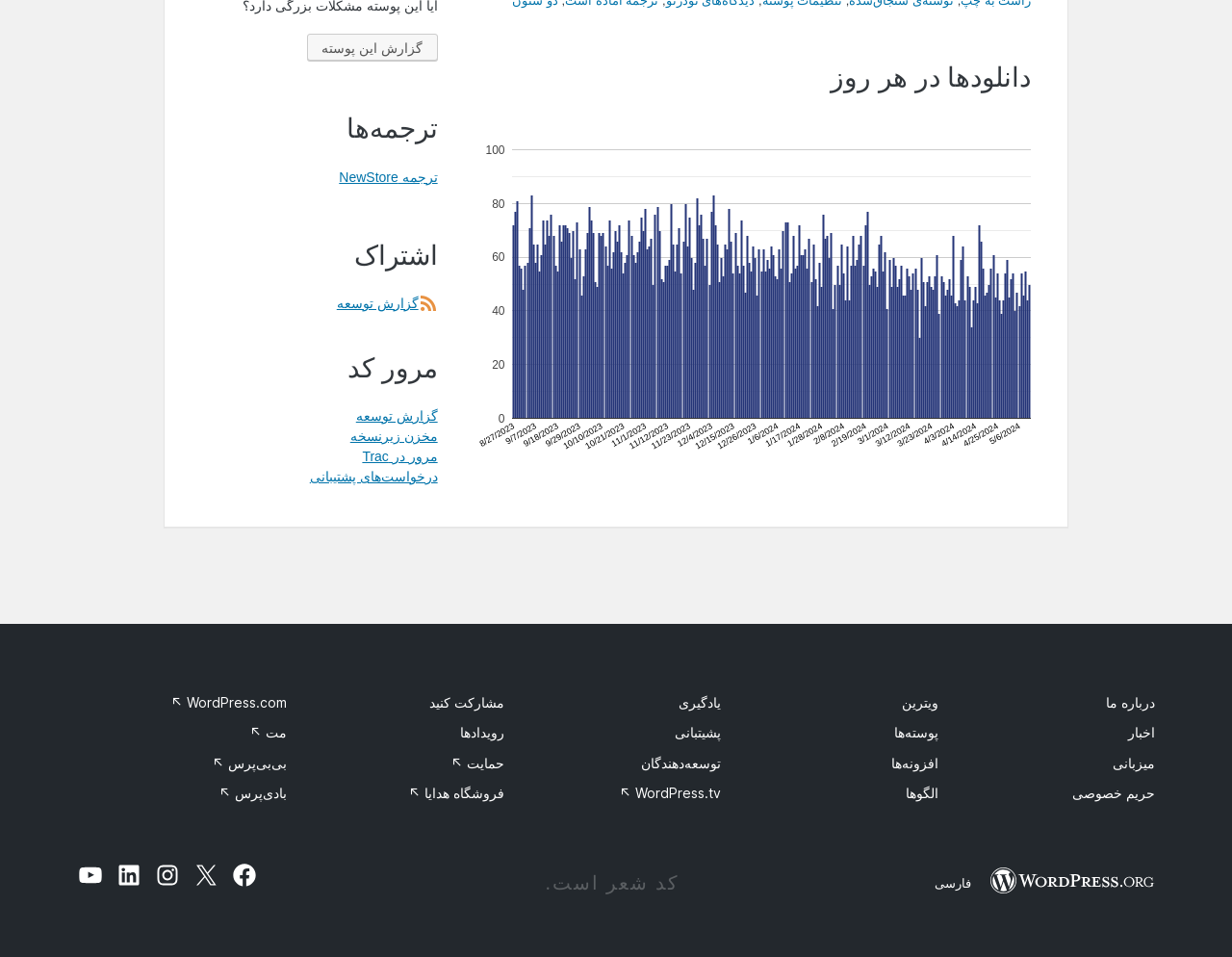Please determine the bounding box coordinates for the element that should be clicked to follow these instructions: "View report of this post".

[0.249, 0.035, 0.355, 0.064]